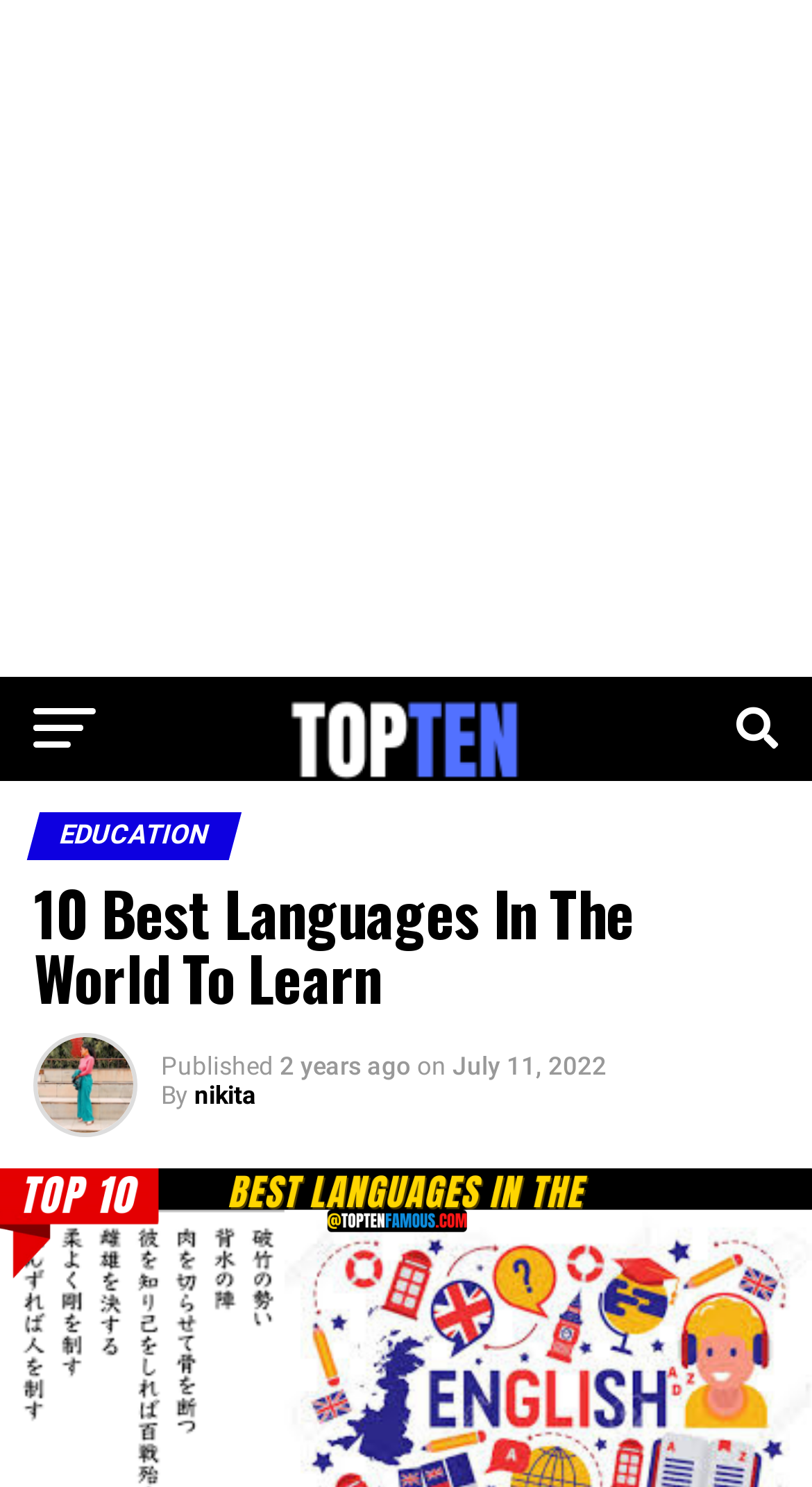Bounding box coordinates are to be given in the format (top-left x, top-left y, bottom-right x, bottom-right y). All values must be floating point numbers between 0 and 1. Provide the bounding box coordinate for the UI element described as: aria-label="Advertisement" name="aswift_1" title="Advertisement"

[0.0, 0.0, 1.0, 0.455]